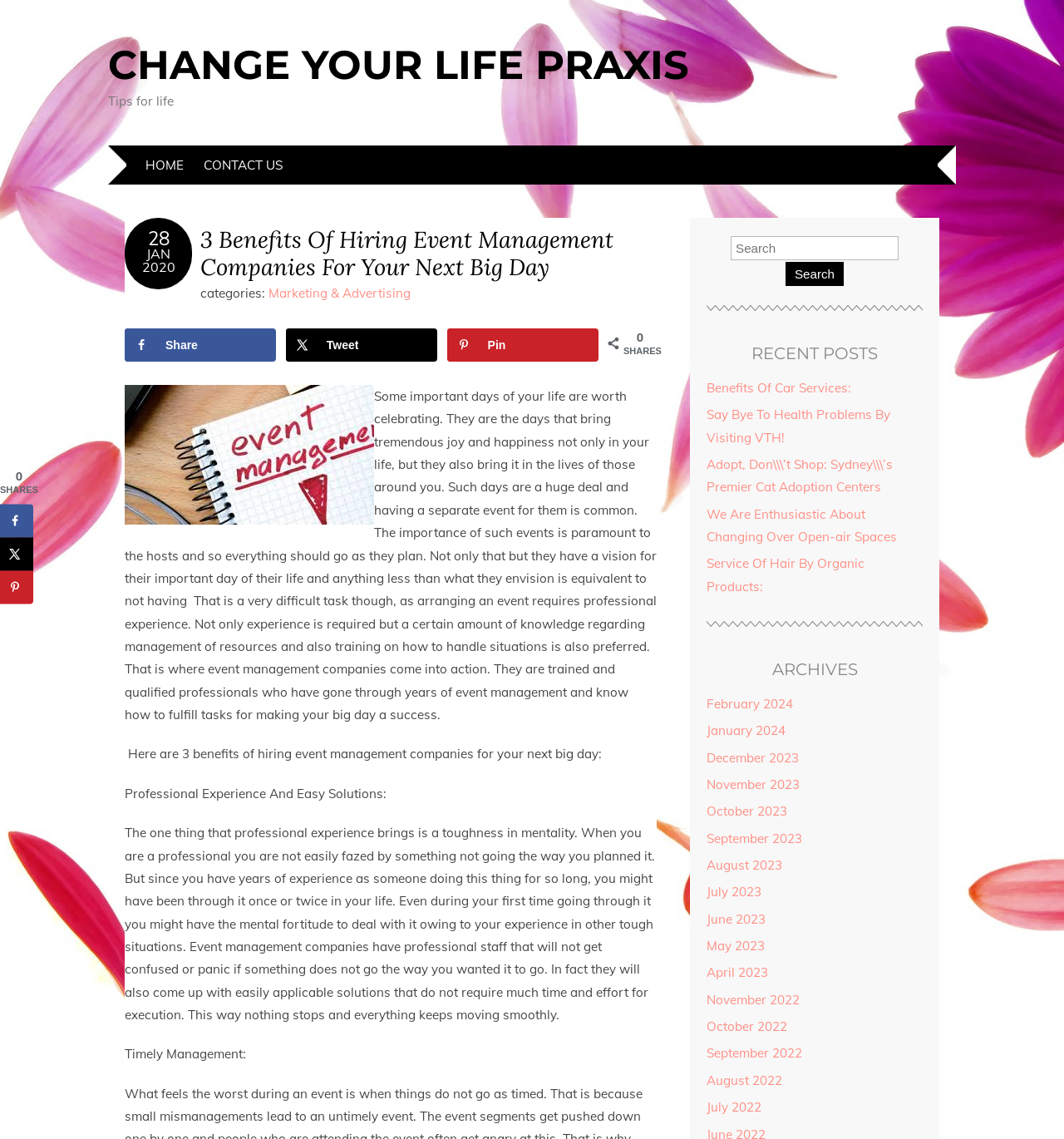Pinpoint the bounding box coordinates of the clickable area needed to execute the instruction: "Click on the 'CONTACT US' link". The coordinates should be specified as four float numbers between 0 and 1, i.e., [left, top, right, bottom].

[0.184, 0.128, 0.273, 0.162]